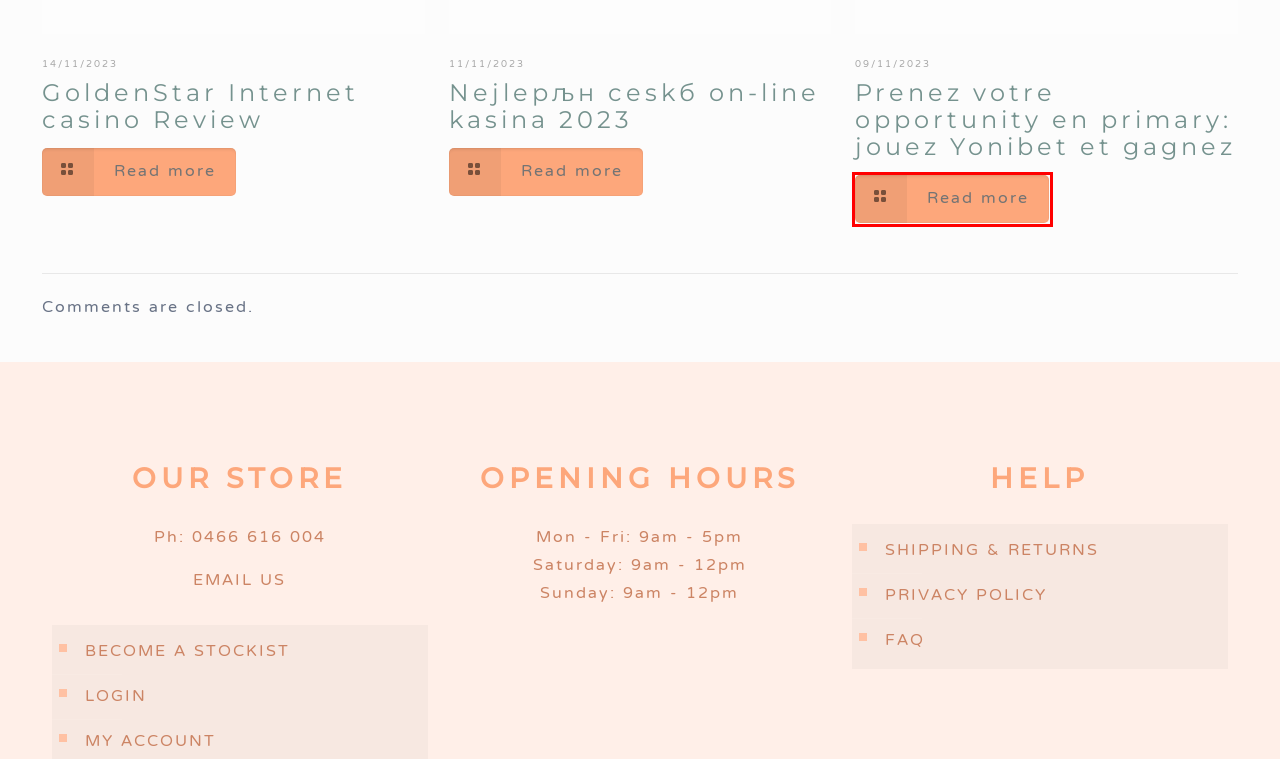You are looking at a webpage screenshot with a red bounding box around an element. Pick the description that best matches the new webpage after interacting with the element in the red bounding box. The possible descriptions are:
A. SHIPPING & RETURNS – Nurturing Nature Cards
B. Nurturing Nature Cards – Australia's Original Plantable Gift Cards
C. BECOME A STOCKIST – Nurturing Nature Cards
D. Prenez votre opportunity en primary: jouez Yonibet et gagnez – Nurturing Nature Cards
E. ECO GIFTS – Nurturing Nature Cards
F. PRIVACY – Nurturing Nature Cards
G. Nejlepљн ceskб on-line kasina 2023 – Nurturing Nature Cards
H. GoldenStar Internet casino Review – Nurturing Nature Cards

D